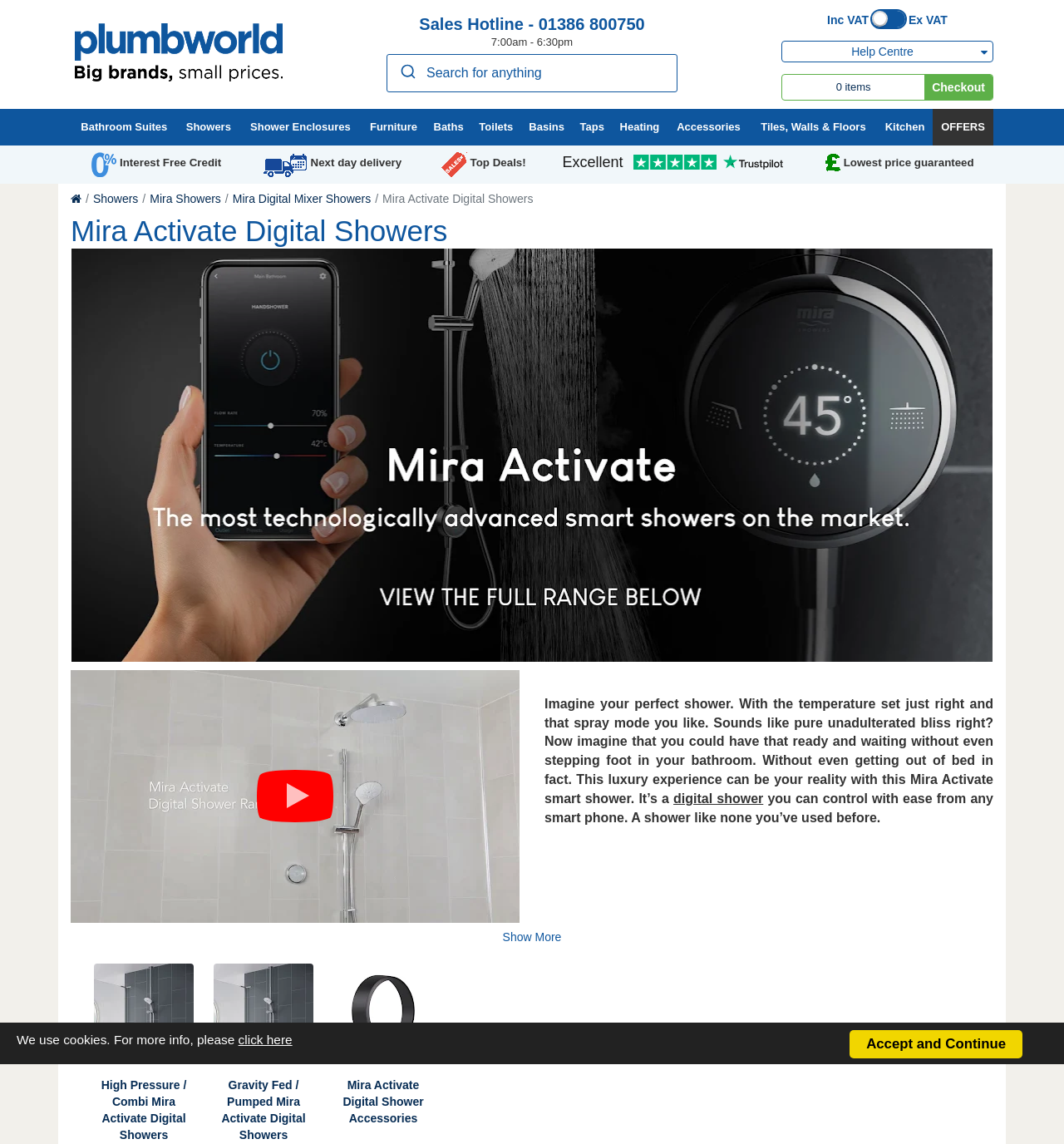Using the provided element description, identify the bounding box coordinates as (top-left x, top-left y, bottom-right x, bottom-right y). Ensure all values are between 0 and 1. Description: OFFERS

[0.877, 0.095, 0.934, 0.127]